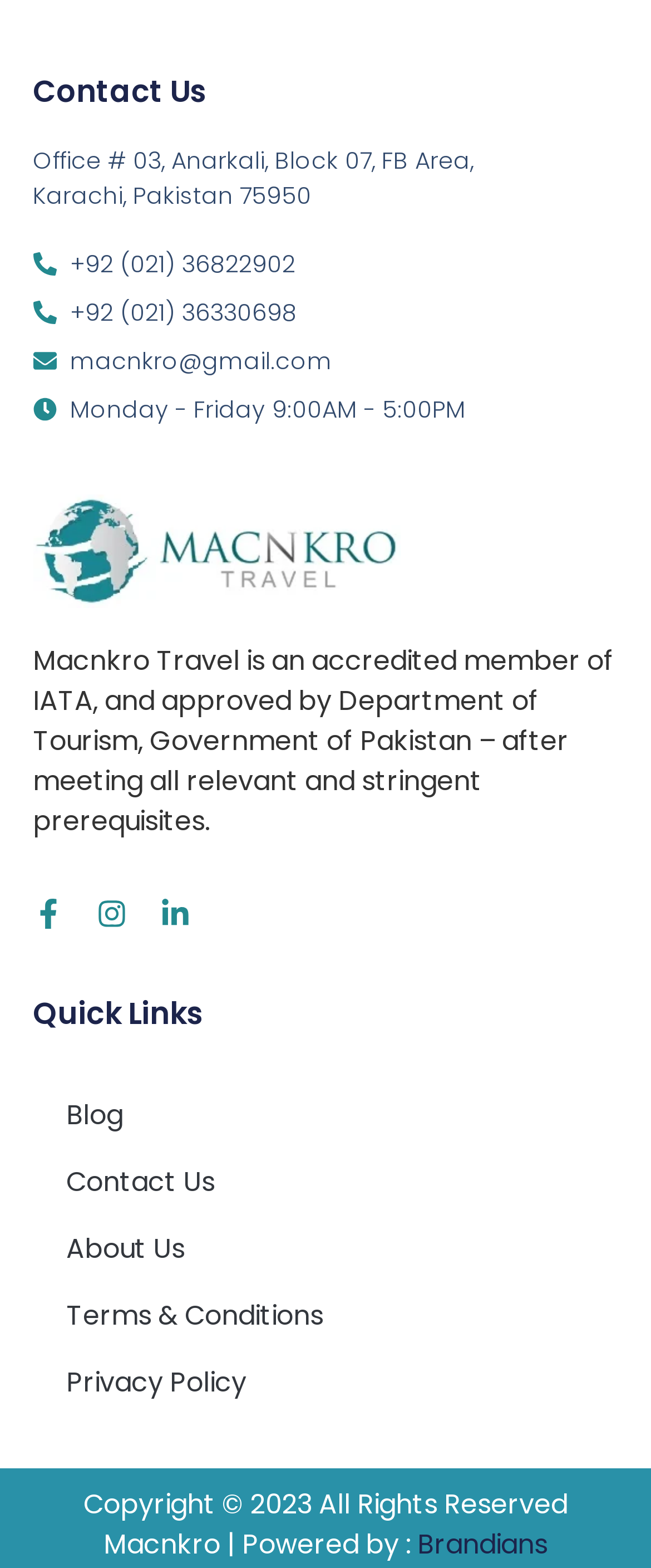Specify the bounding box coordinates (top-left x, top-left y, bottom-right x, bottom-right y) of the UI element in the screenshot that matches this description: Twitter/X

None